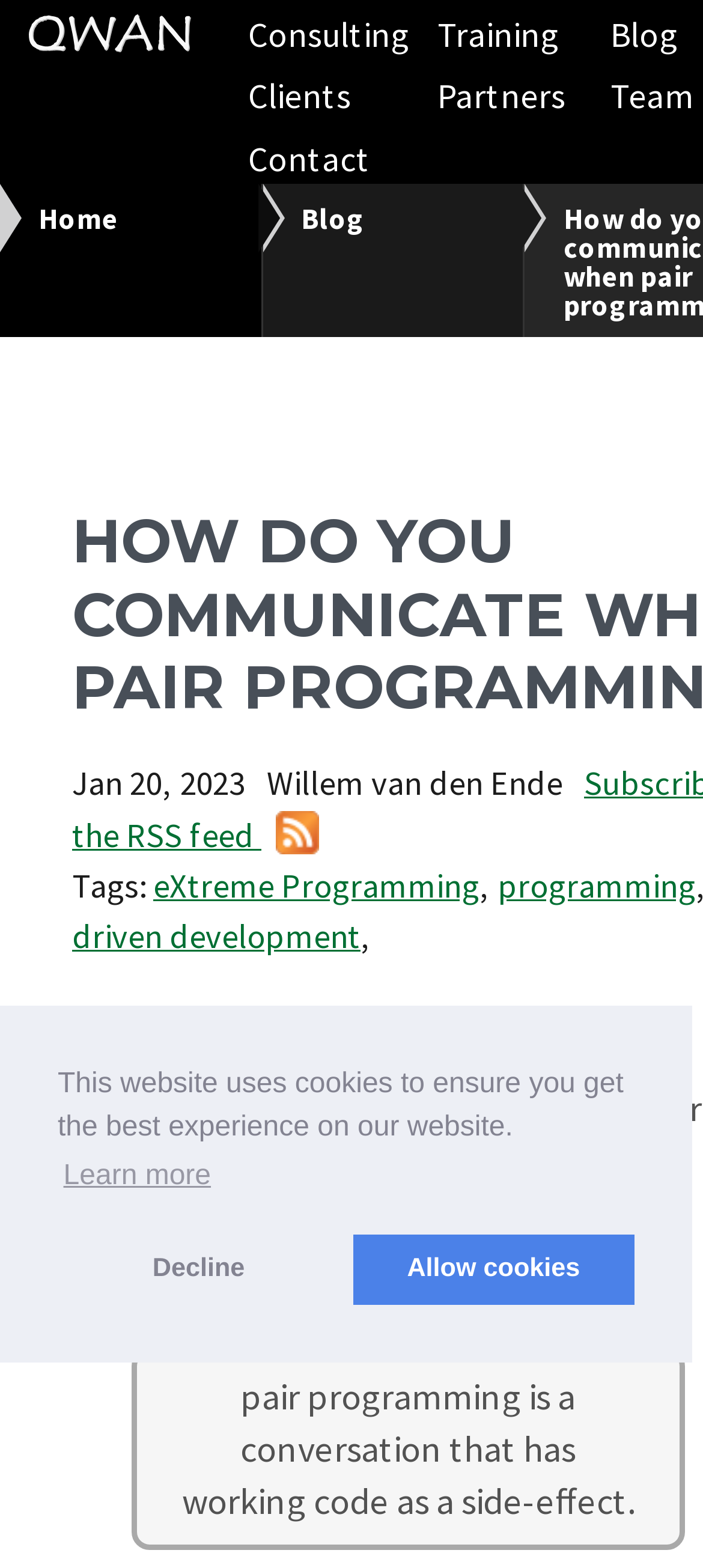Please identify the bounding box coordinates of the element's region that needs to be clicked to fulfill the following instruction: "read quote by Sallyann Freudenberg". The bounding box coordinates should consist of four float numbers between 0 and 1, i.e., [left, top, right, bottom].

[0.188, 0.86, 0.973, 0.988]